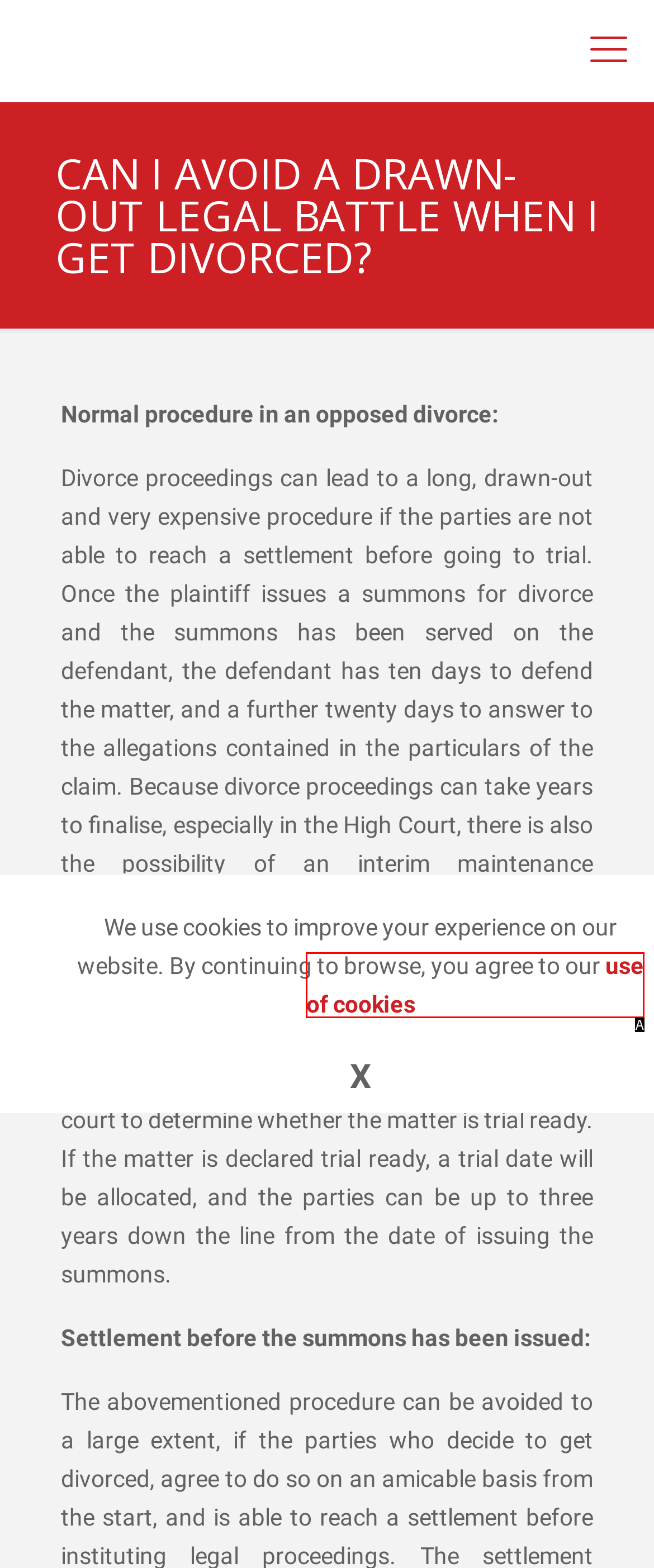From the choices provided, which HTML element best fits the description: use of cookies? Answer with the appropriate letter.

A